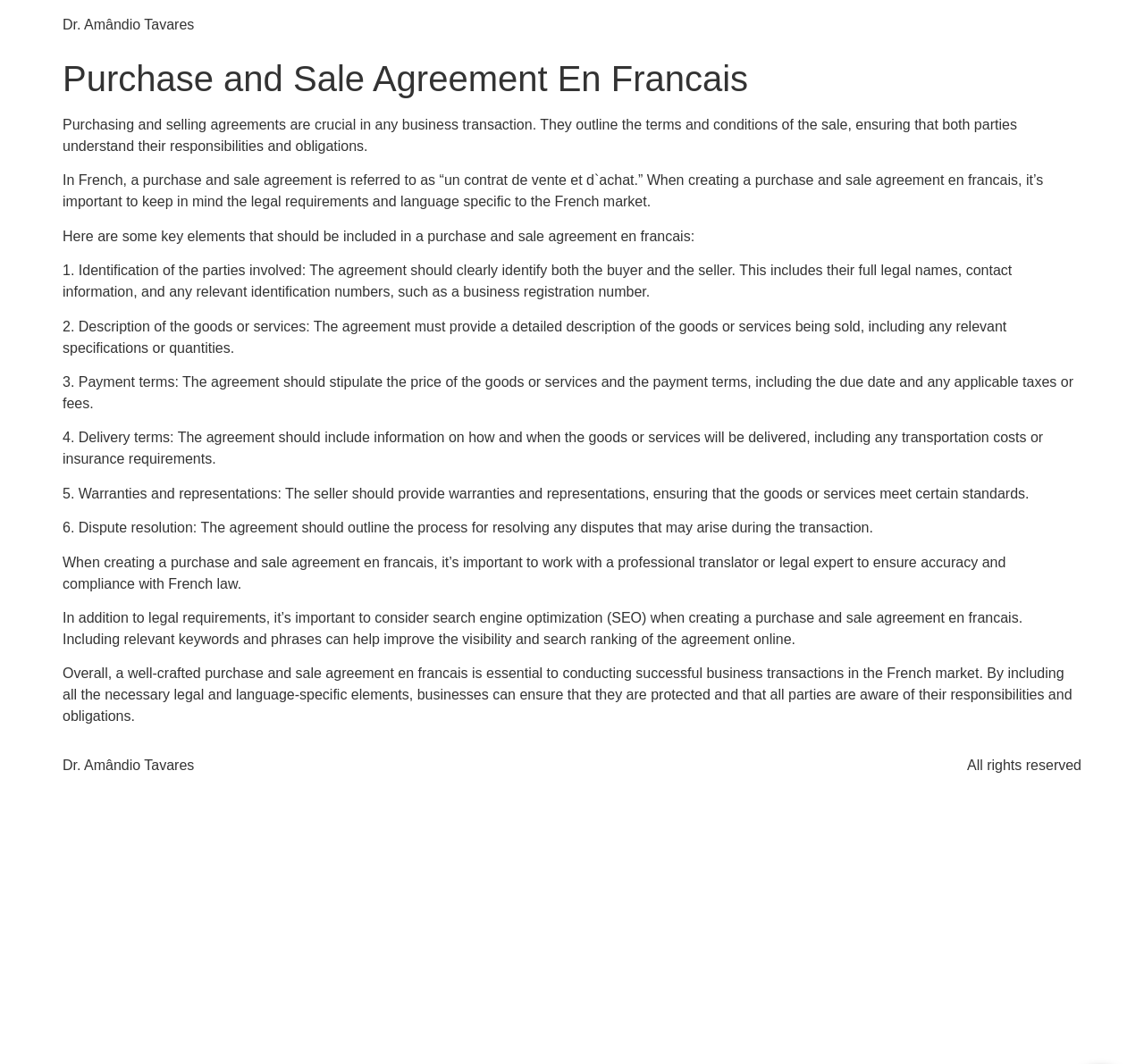Give a detailed explanation of the elements present on the webpage.

The webpage is about purchase and sale agreements, specifically in French. At the top, there is a header with the title "Purchase and Sale Agreement En Francais". Below the header, there is a brief introduction to the importance of purchase and sale agreements in business transactions, outlining the terms and conditions of the sale.

Following the introduction, there is a section that explains the key elements that should be included in a purchase and sale agreement in French. This section is divided into six points, each describing a crucial aspect of the agreement, such as identification of parties involved, description of goods or services, payment terms, delivery terms, warranties and representations, and dispute resolution.

After the key elements section, there is a paragraph that emphasizes the importance of working with a professional translator or legal expert to ensure accuracy and compliance with French law when creating a purchase and sale agreement in French. Additionally, the webpage suggests considering search engine optimization (SEO) when creating the agreement to improve its online visibility.

The webpage concludes by highlighting the importance of a well-crafted purchase and sale agreement in French for successful business transactions in the French market.

At the bottom of the webpage, there is a footer section with the name "Dr. Amândio Tavares" and a copyright notice stating "All rights reserved".